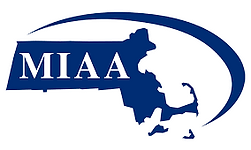What is the shape of the silhouette map?
Using the visual information from the image, give a one-word or short-phrase answer.

Massachusetts